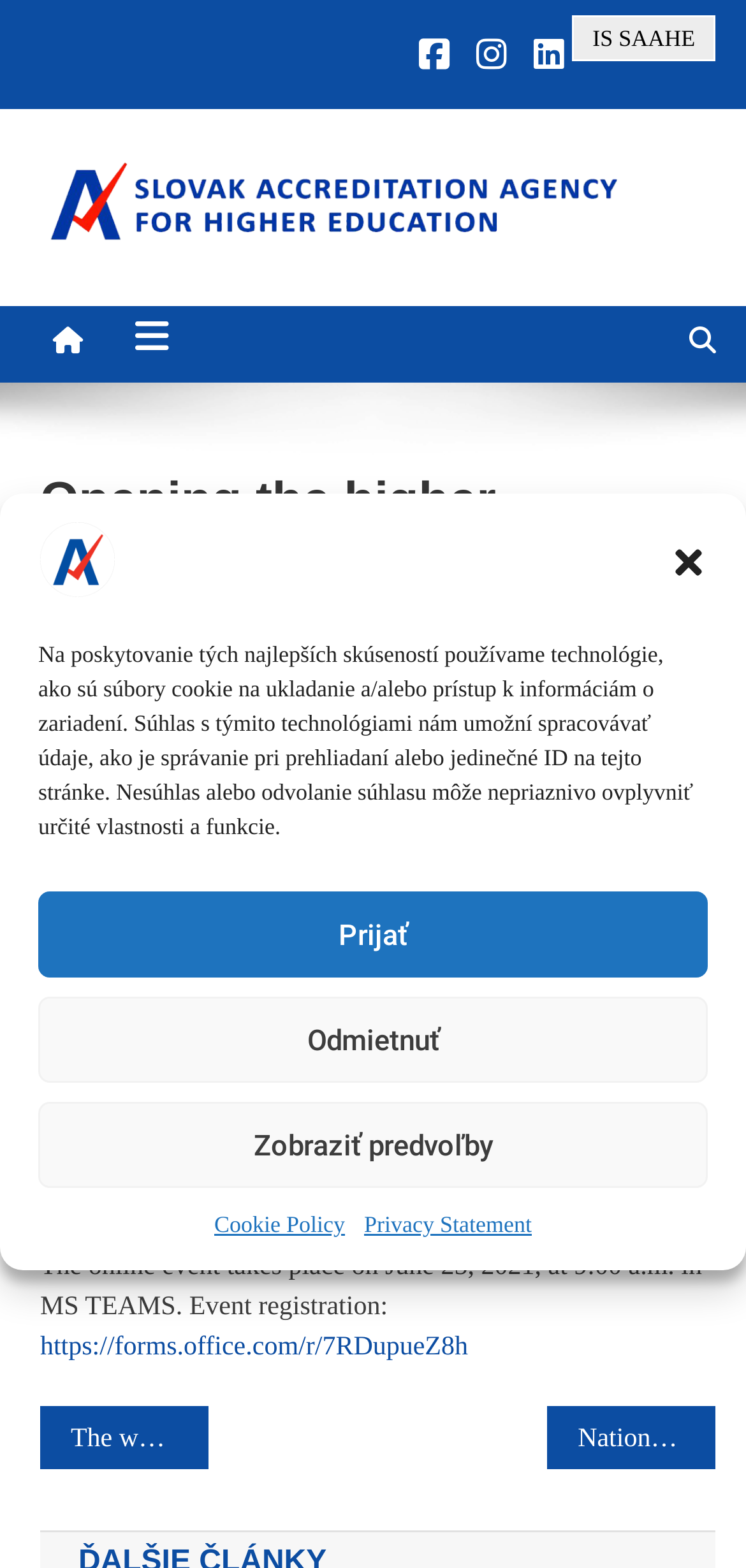Please determine the bounding box coordinates of the area that needs to be clicked to complete this task: 'Click the 'eng_logo' link'. The coordinates must be four float numbers between 0 and 1, formatted as [left, top, right, bottom].

[0.04, 0.12, 0.96, 0.138]